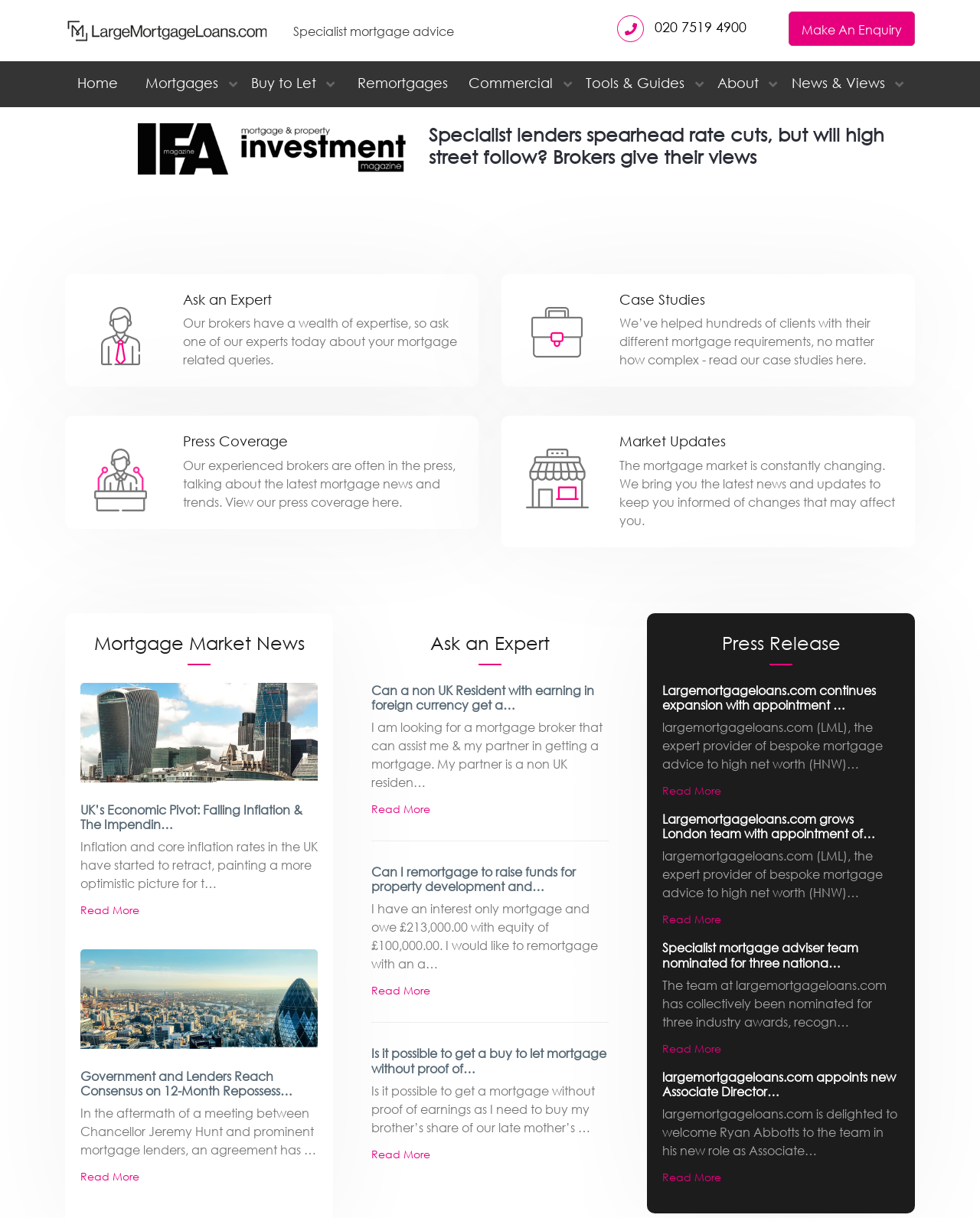Please find the bounding box coordinates of the element's region to be clicked to carry out this instruction: "Click the 'Press Coverage' link".

[0.41, 0.025, 0.59, 0.048]